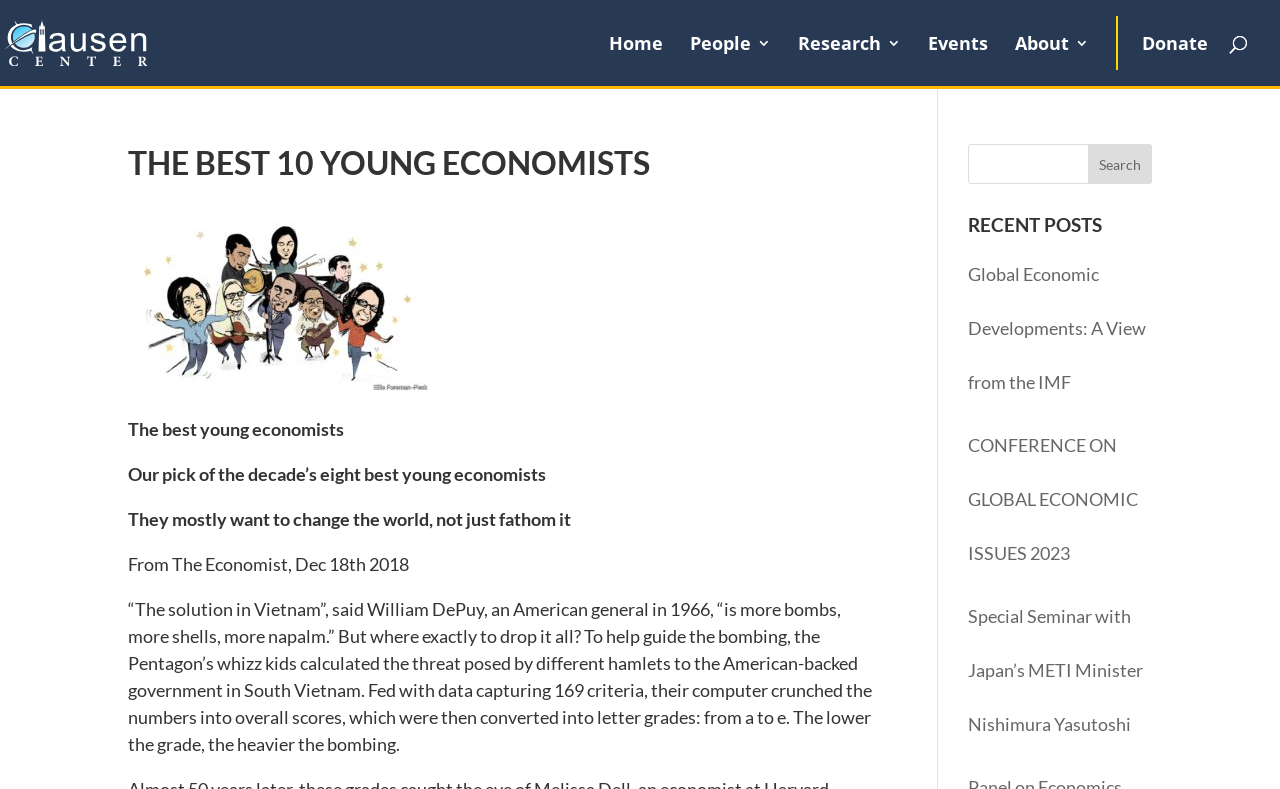Please identify the bounding box coordinates of where to click in order to follow the instruction: "Read the 'Global Economic Developments: A View from the IMF' post".

[0.756, 0.333, 0.895, 0.498]